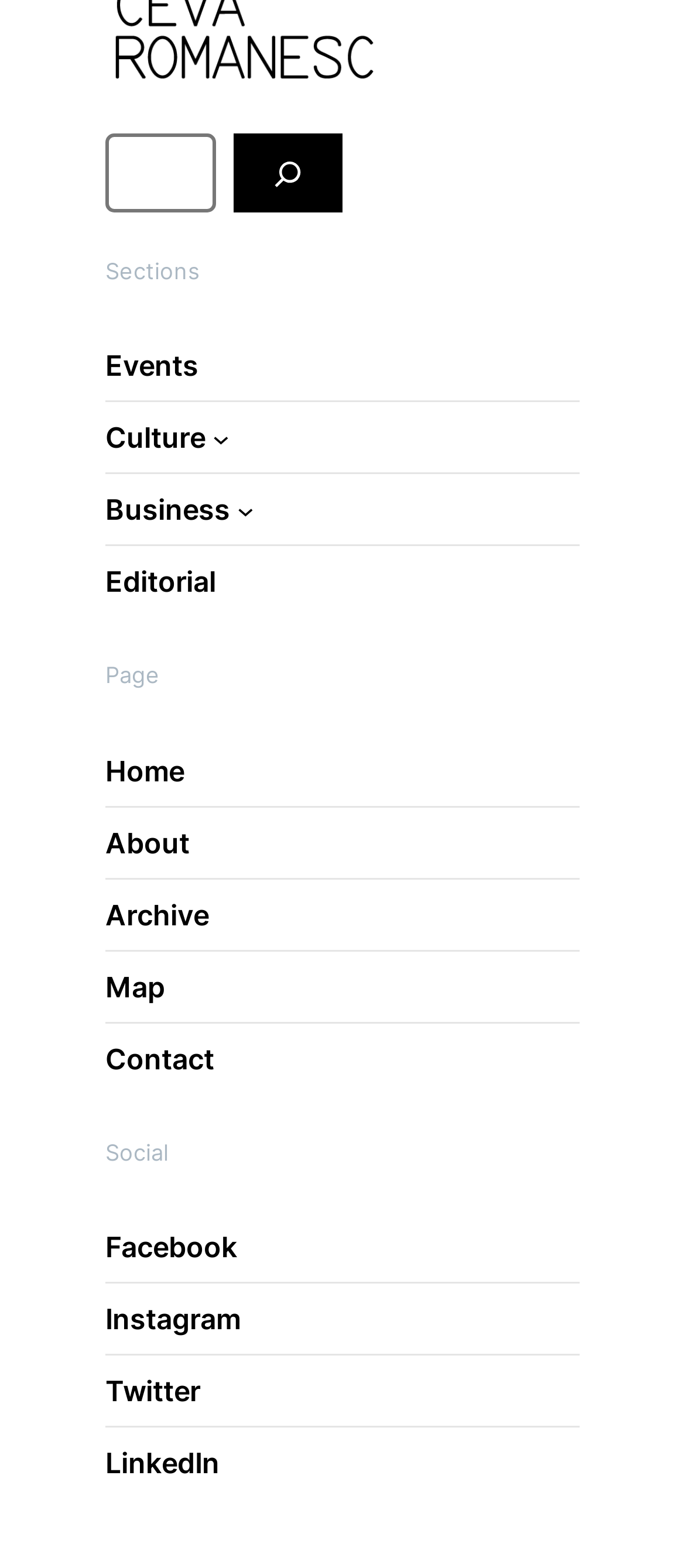Identify the bounding box coordinates of the clickable region to carry out the given instruction: "Visit Home page".

[0.154, 0.478, 0.269, 0.505]